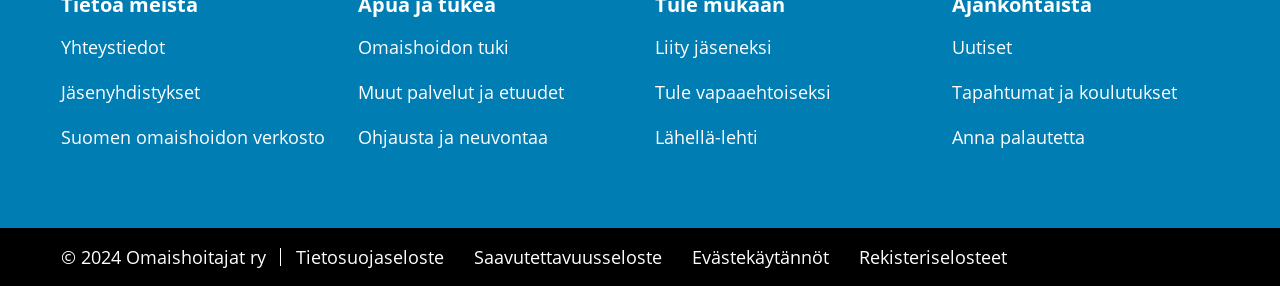Show the bounding box coordinates for the HTML element described as: "Muut palvelut ja etuudet".

[0.28, 0.28, 0.441, 0.364]